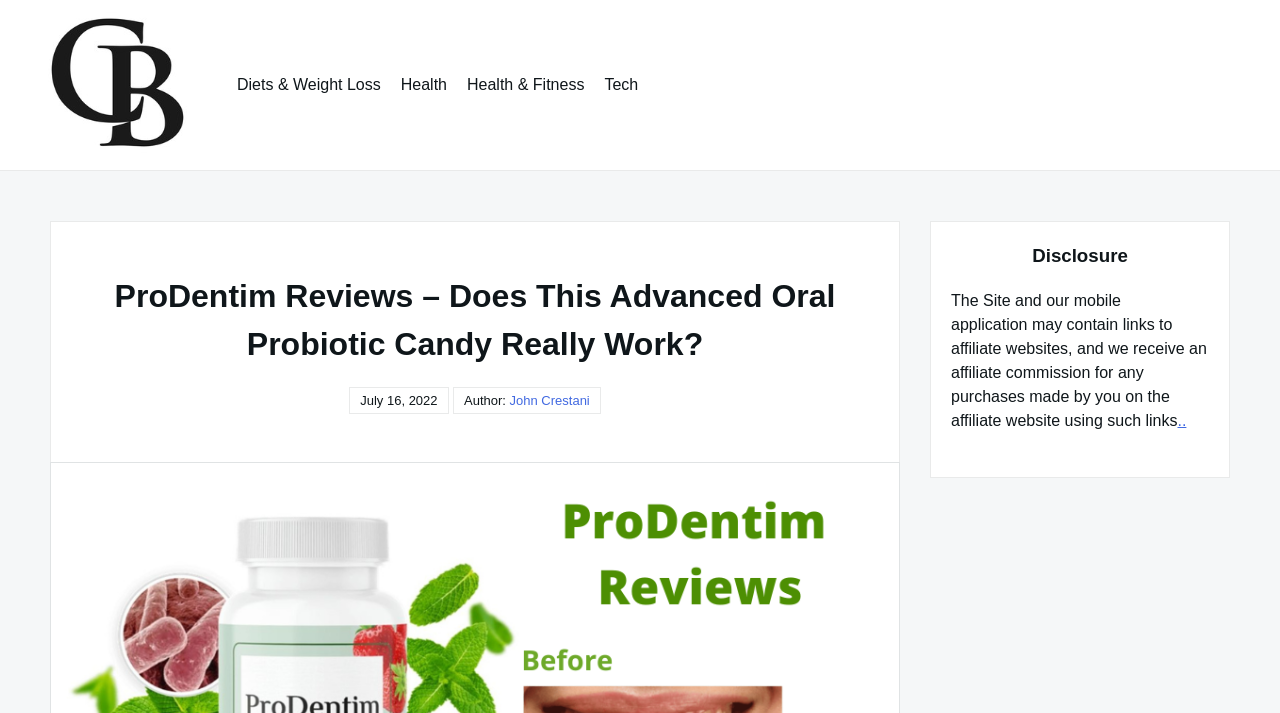What is the purpose of the affiliate links?
Using the image as a reference, give a one-word or short phrase answer.

To receive an affiliate commission